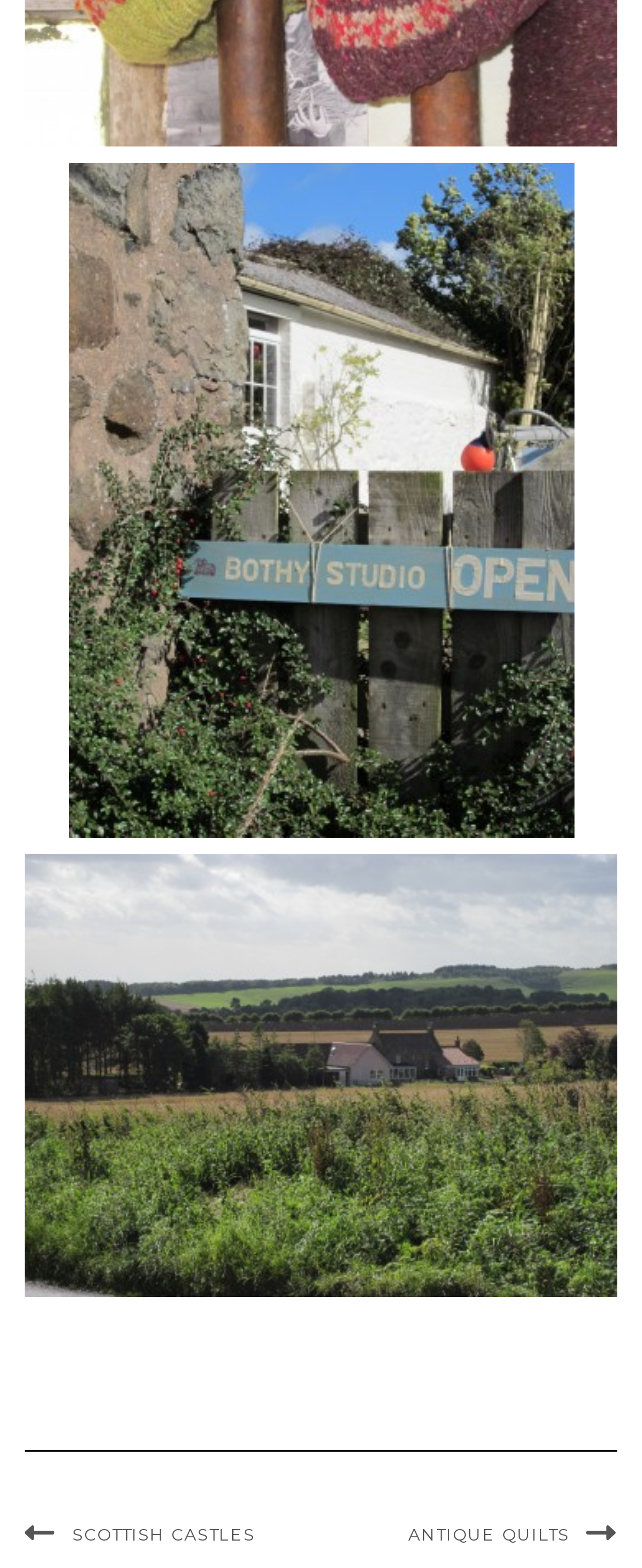From the element description Antique Quilts, predict the bounding box coordinates of the UI element. The coordinates must be specified in the format (top-left x, top-left y, bottom-right x, bottom-right y) and should be within the 0 to 1 range.

[0.636, 0.972, 0.962, 0.985]